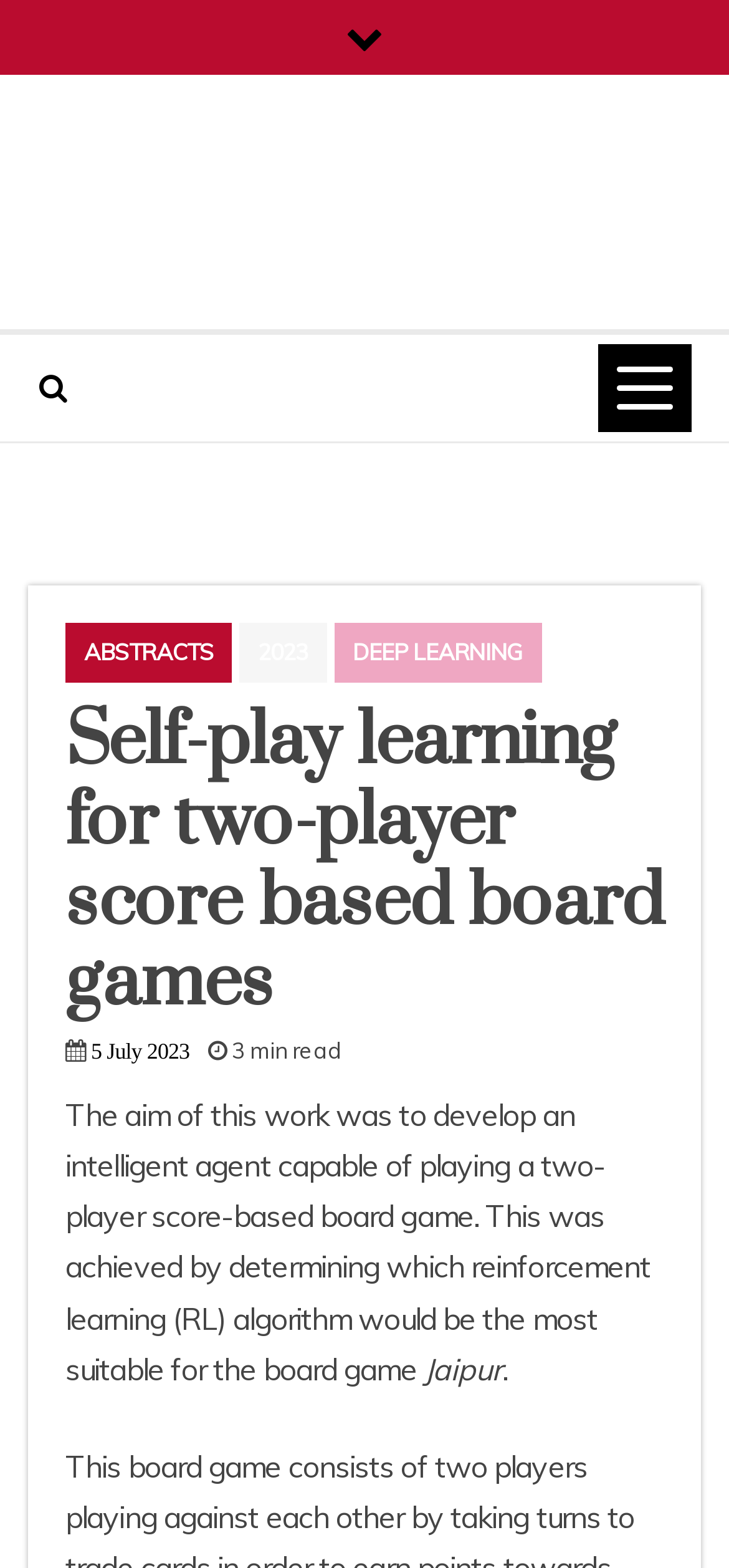Find the main header of the webpage and produce its text content.

Self-play learning for two-player score based board games